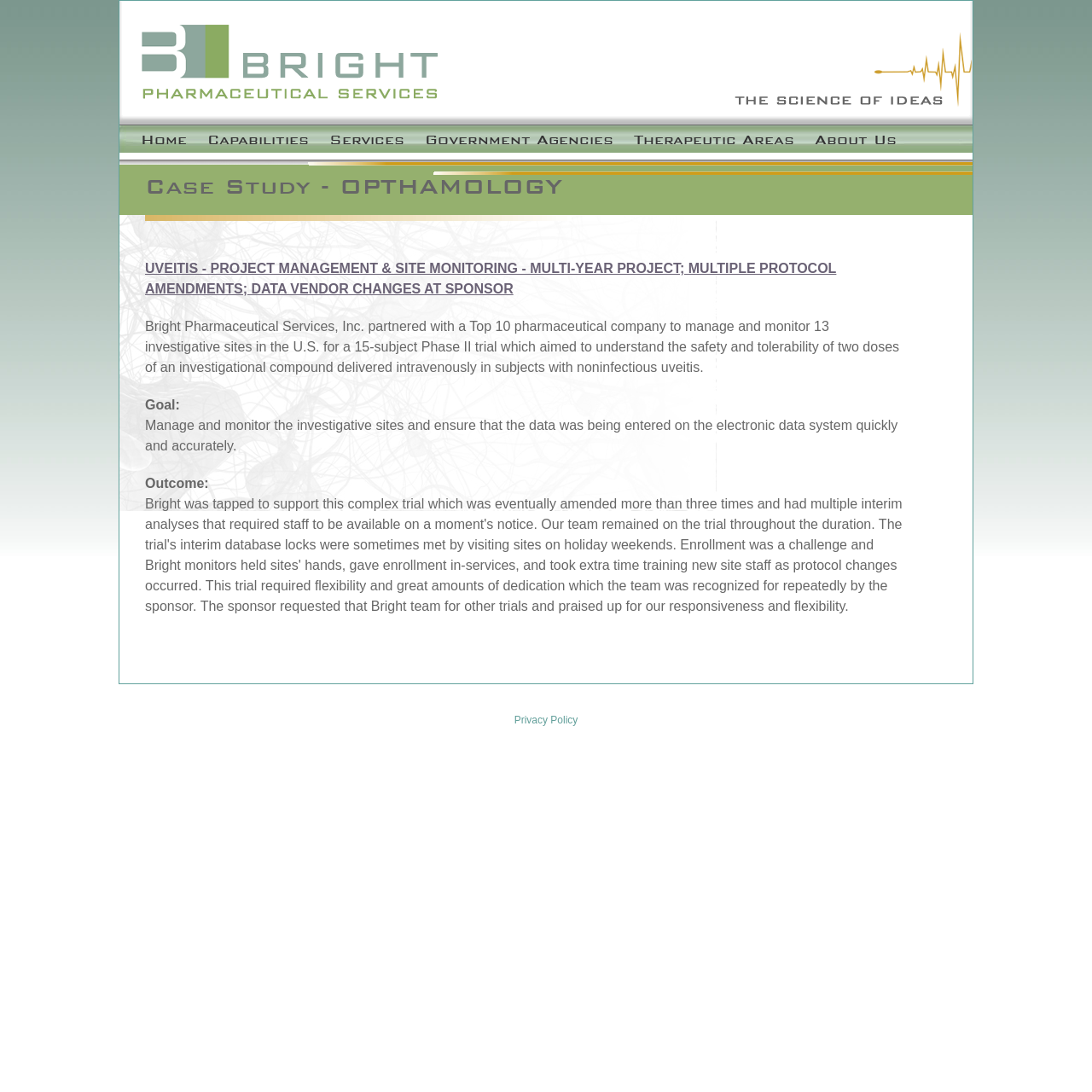Predict the bounding box of the UI element based on this description: "Government Agencies".

[0.385, 0.115, 0.565, 0.141]